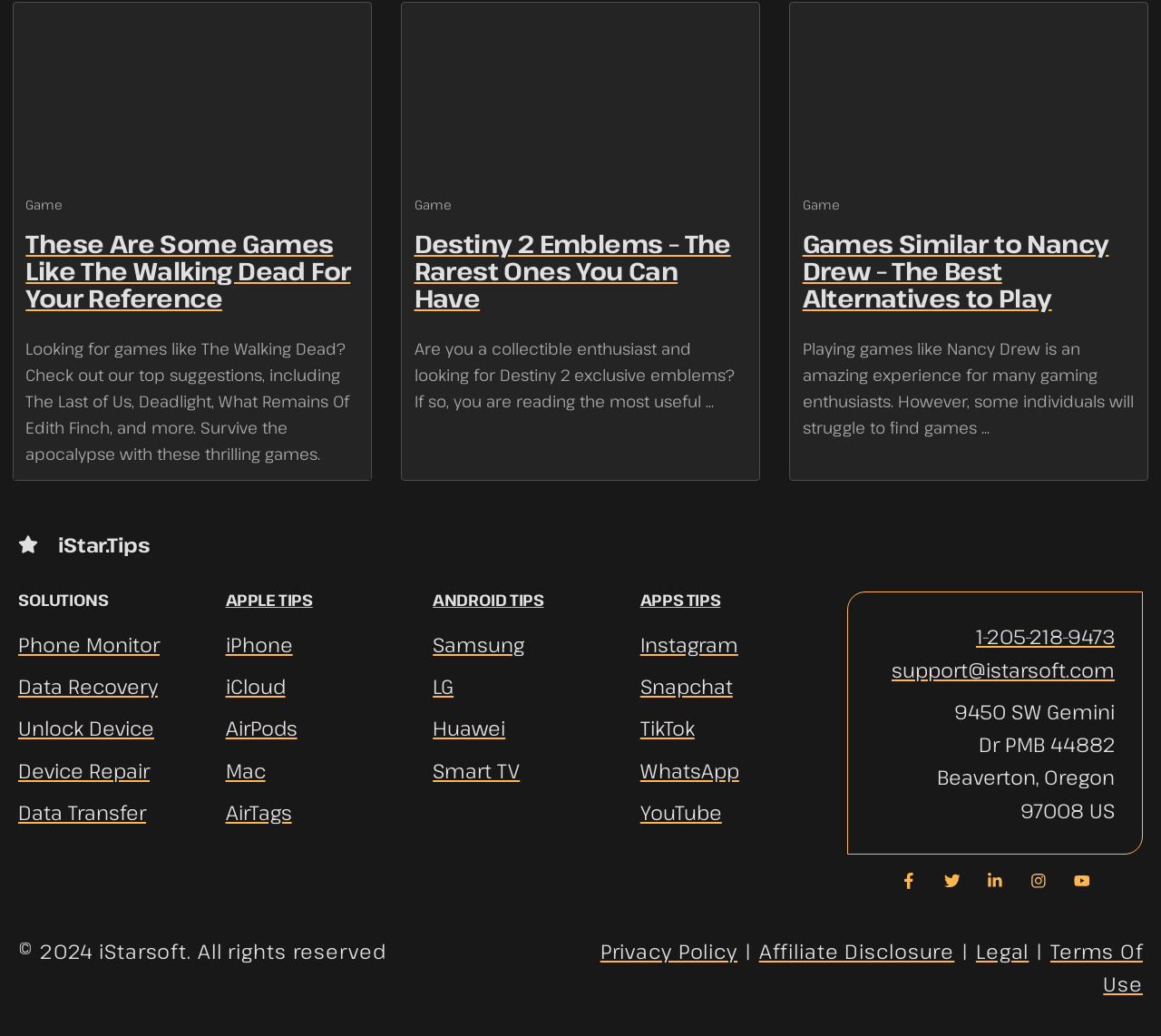What type of emblems are discussed in the second game section?
Answer the question with as much detail as possible.

The second game section on the webpage discusses 'Destiny 2 Emblems', which is indicated by the heading 'Destiny 2 Emblems – The Rarest Ones You Can Have' and the image with the text 'Destiny 2 Emblems'.